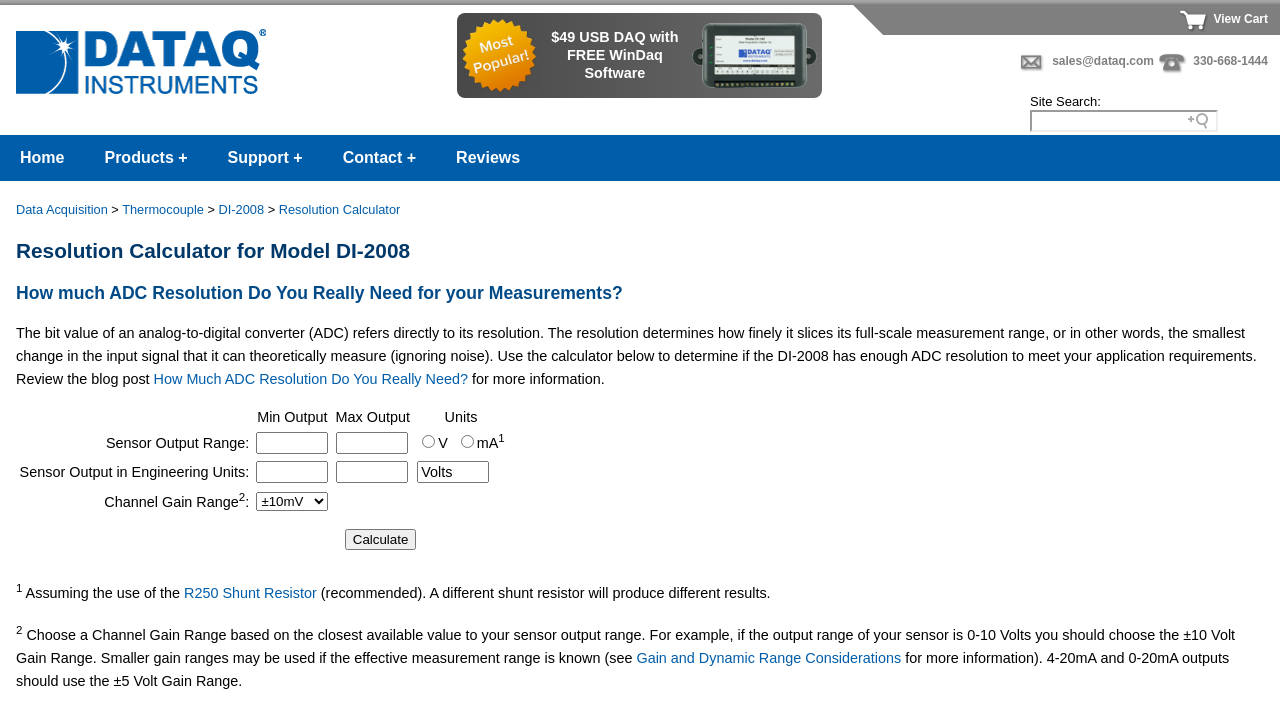What is the unit of the sensor output range?
Based on the image, please offer an in-depth response to the question.

The sensor output range can be in units of Volts or milliAmperes (mA), depending on the type of sensor output. The webpage provides options to select the unit of the sensor output range.